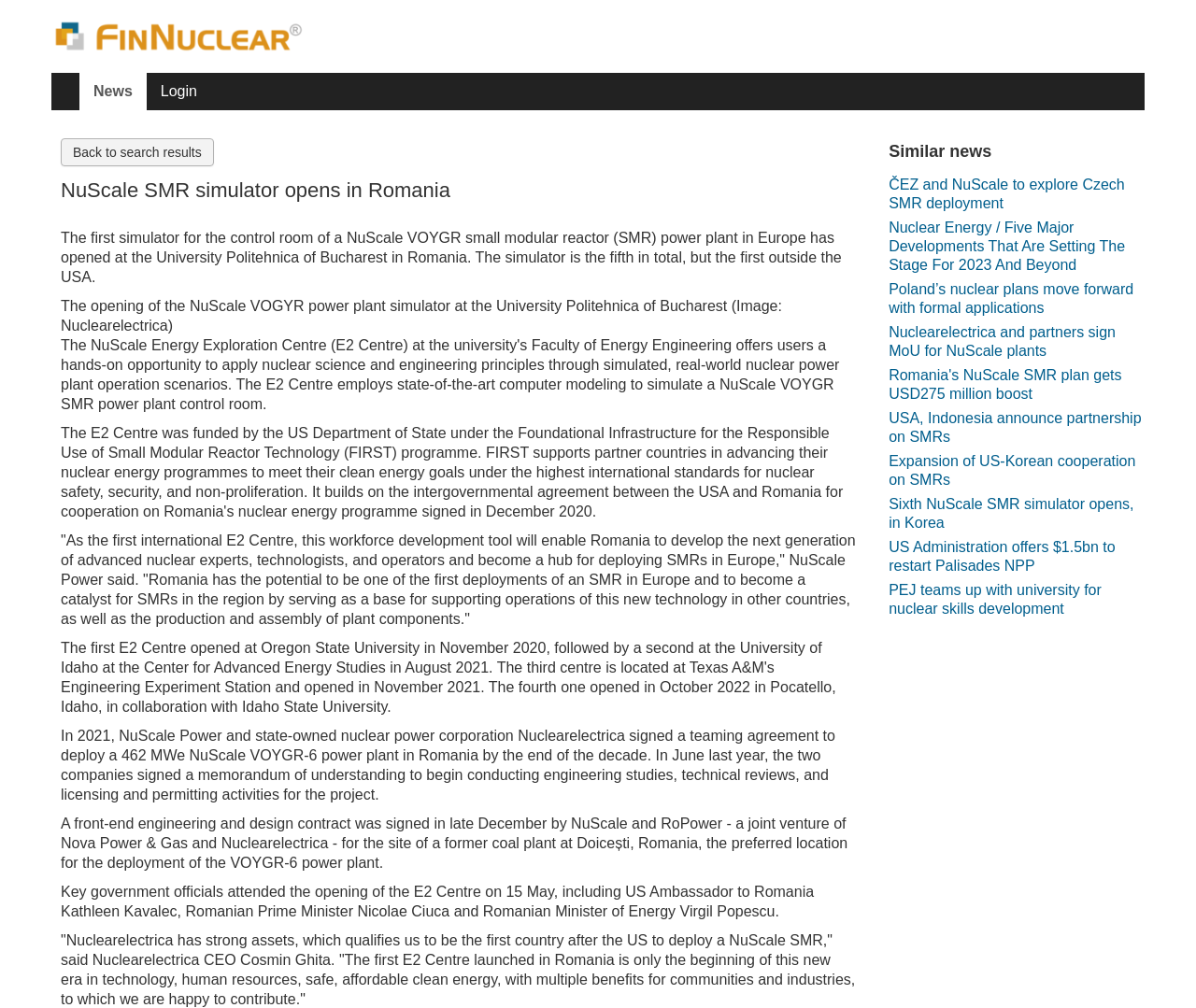Identify the bounding box coordinates for the element you need to click to achieve the following task: "Click on the 'Back to search results' link". Provide the bounding box coordinates as four float numbers between 0 and 1, in the form [left, top, right, bottom].

[0.051, 0.137, 0.179, 0.165]